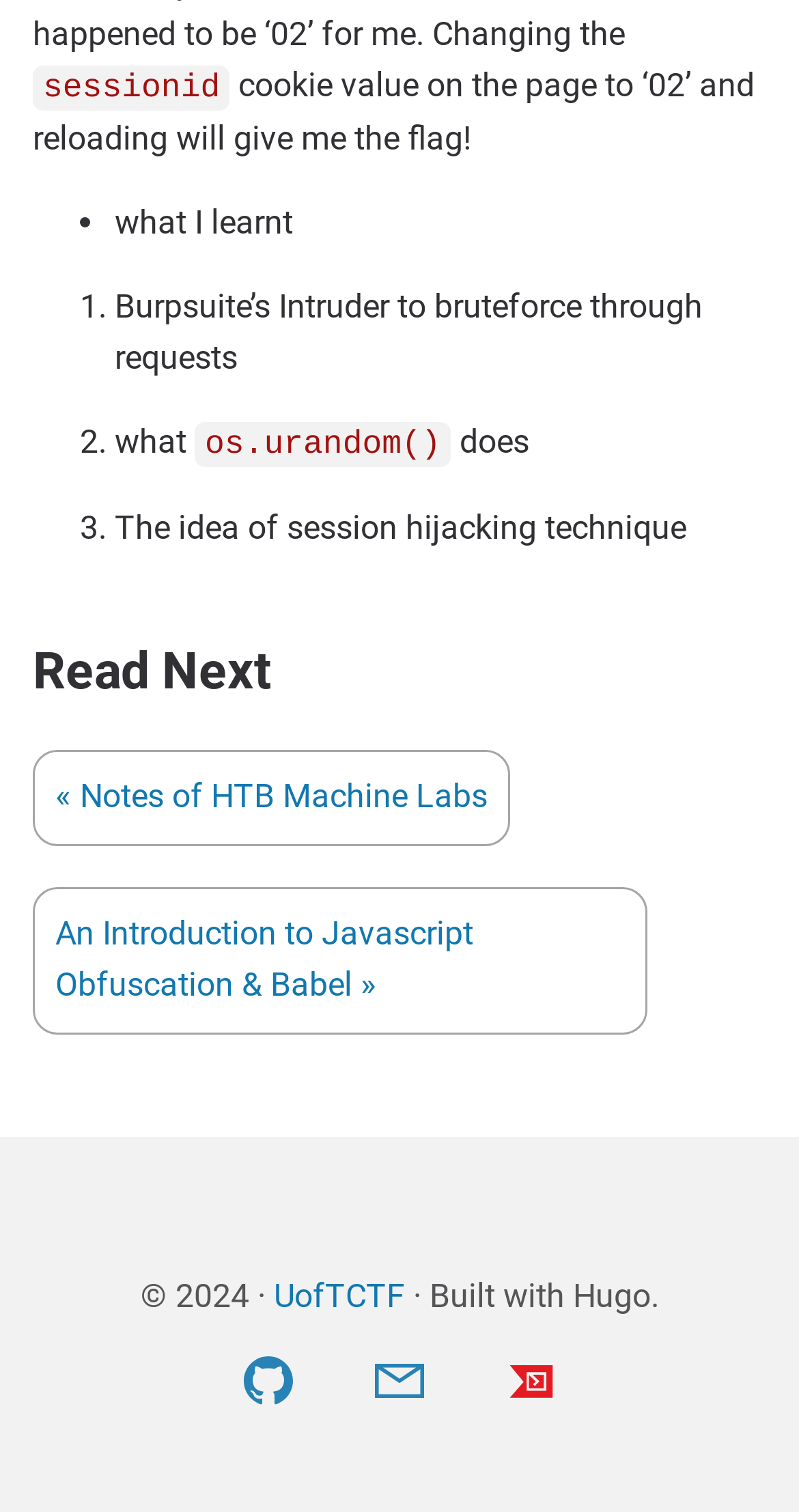What is the purpose of Burpsuite's Intruder?
Refer to the image and answer the question using a single word or phrase.

Bruteforce through requests